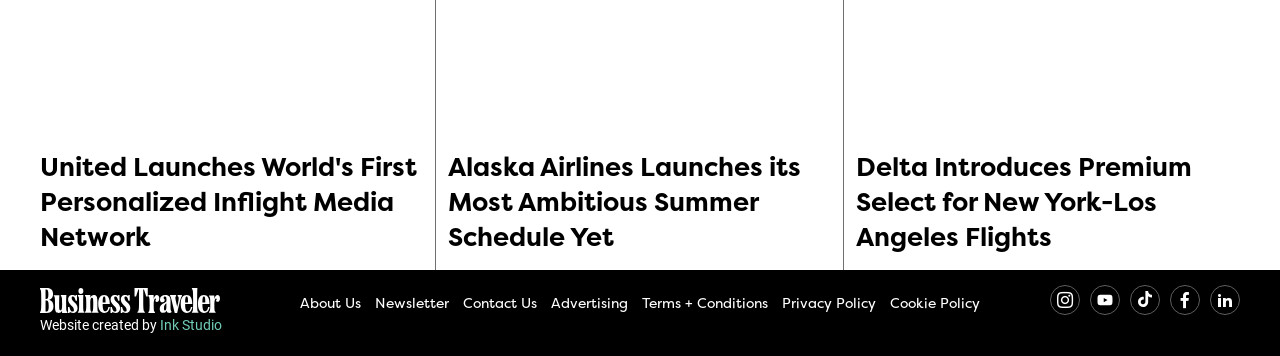Specify the bounding box coordinates of the element's region that should be clicked to achieve the following instruction: "Read about United Launches World's First Personalized Inflight Media Network". The bounding box coordinates consist of four float numbers between 0 and 1, in the format [left, top, right, bottom].

[0.031, 0.417, 0.331, 0.712]